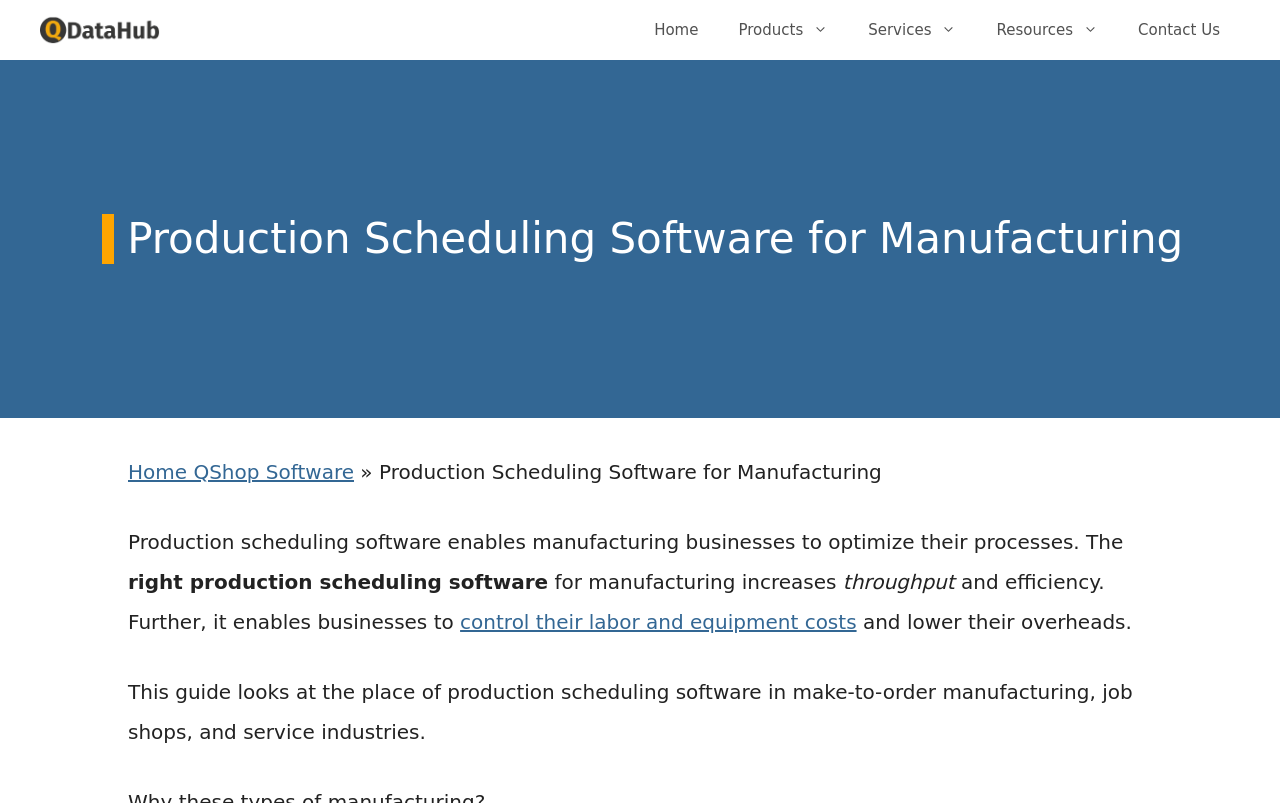What is the purpose of production scheduling software?
Provide a short answer using one word or a brief phrase based on the image.

Optimize manufacturing processes